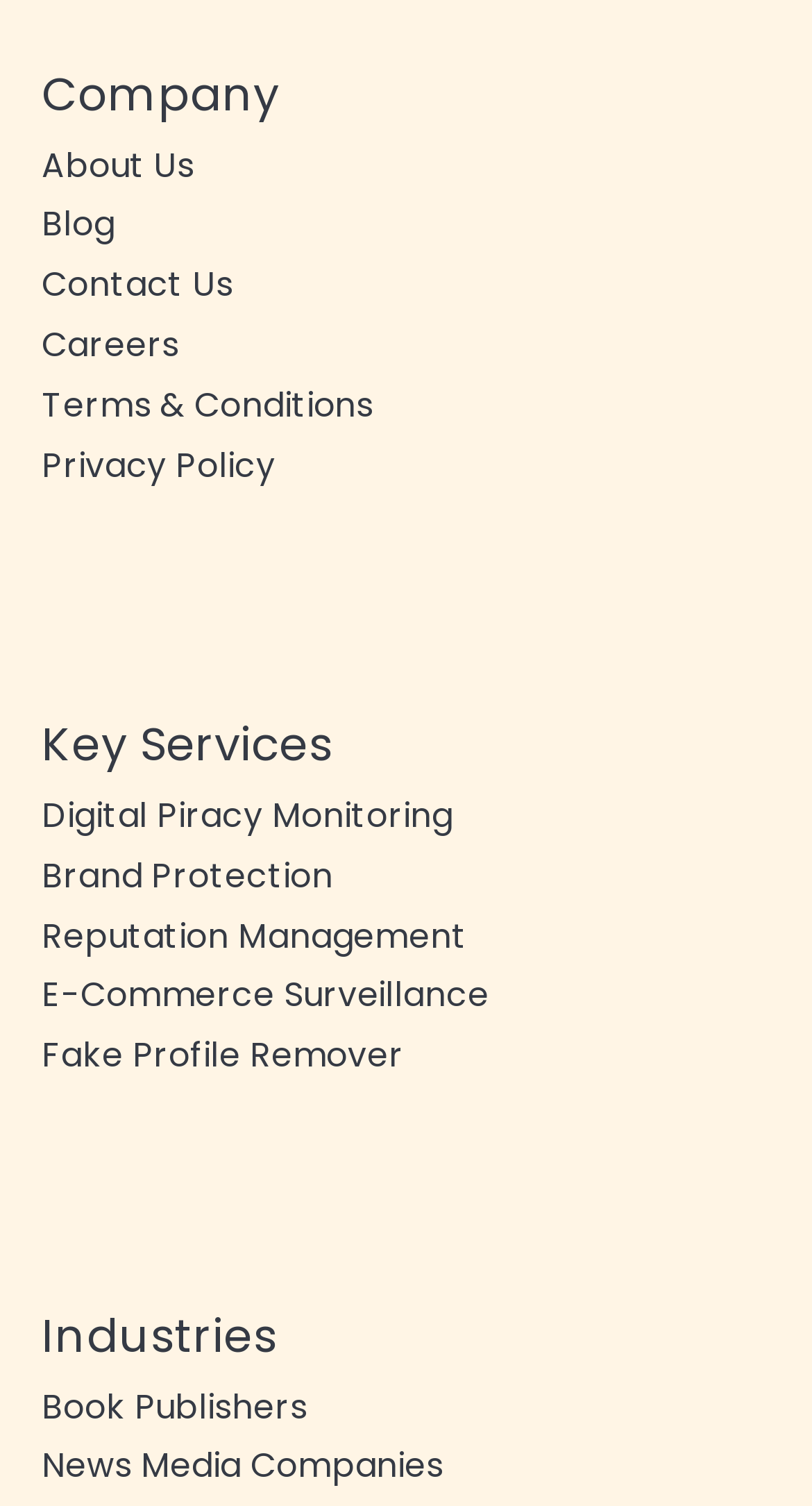Please determine the bounding box coordinates for the element that should be clicked to follow these instructions: "Click on the Marketplace link".

None